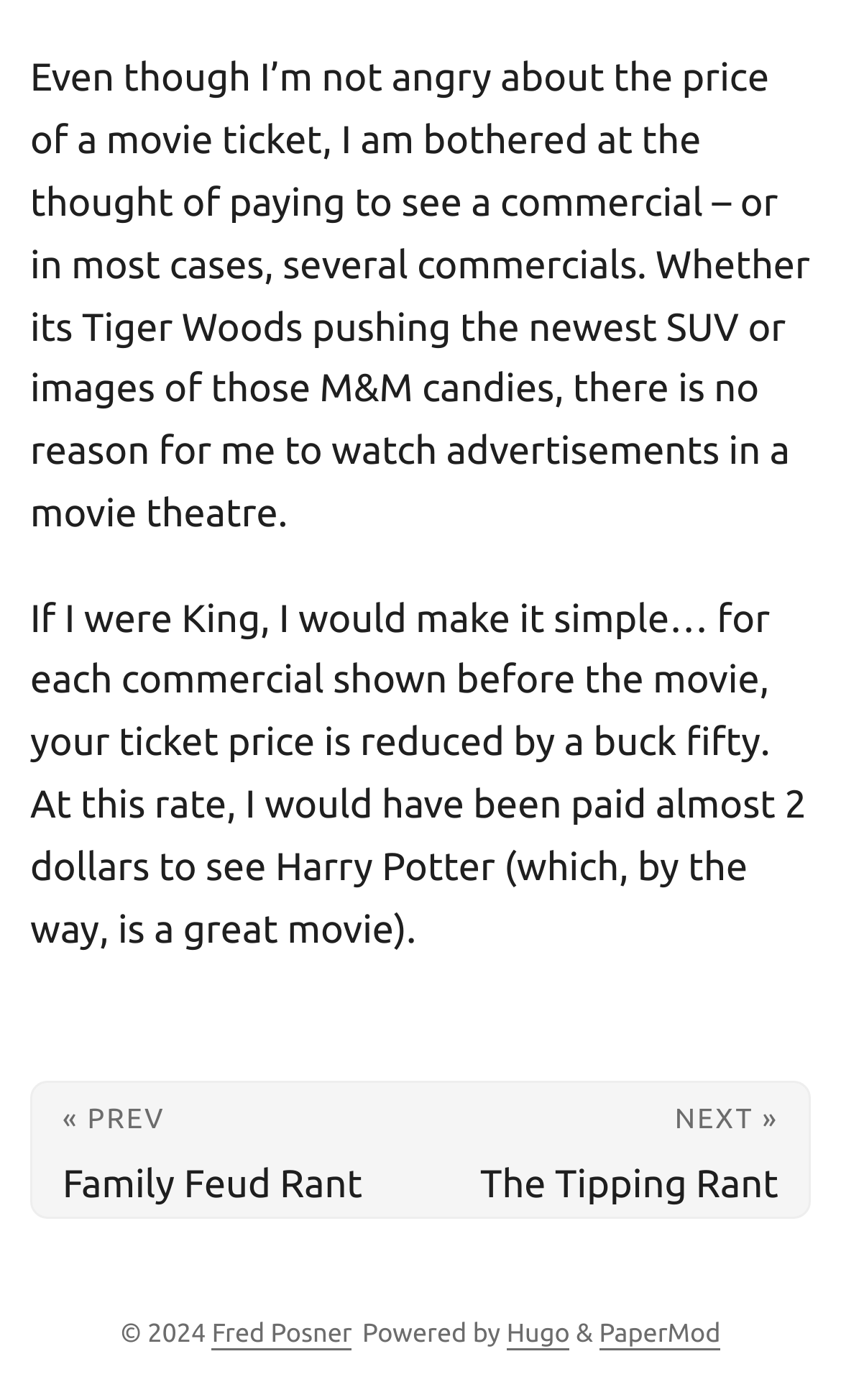Review the image closely and give a comprehensive answer to the question: What is the name of the person mentioned at the bottom of the page?

The name 'Fred Posner' is mentioned at the bottom of the page, likely indicating the author or owner of the content.